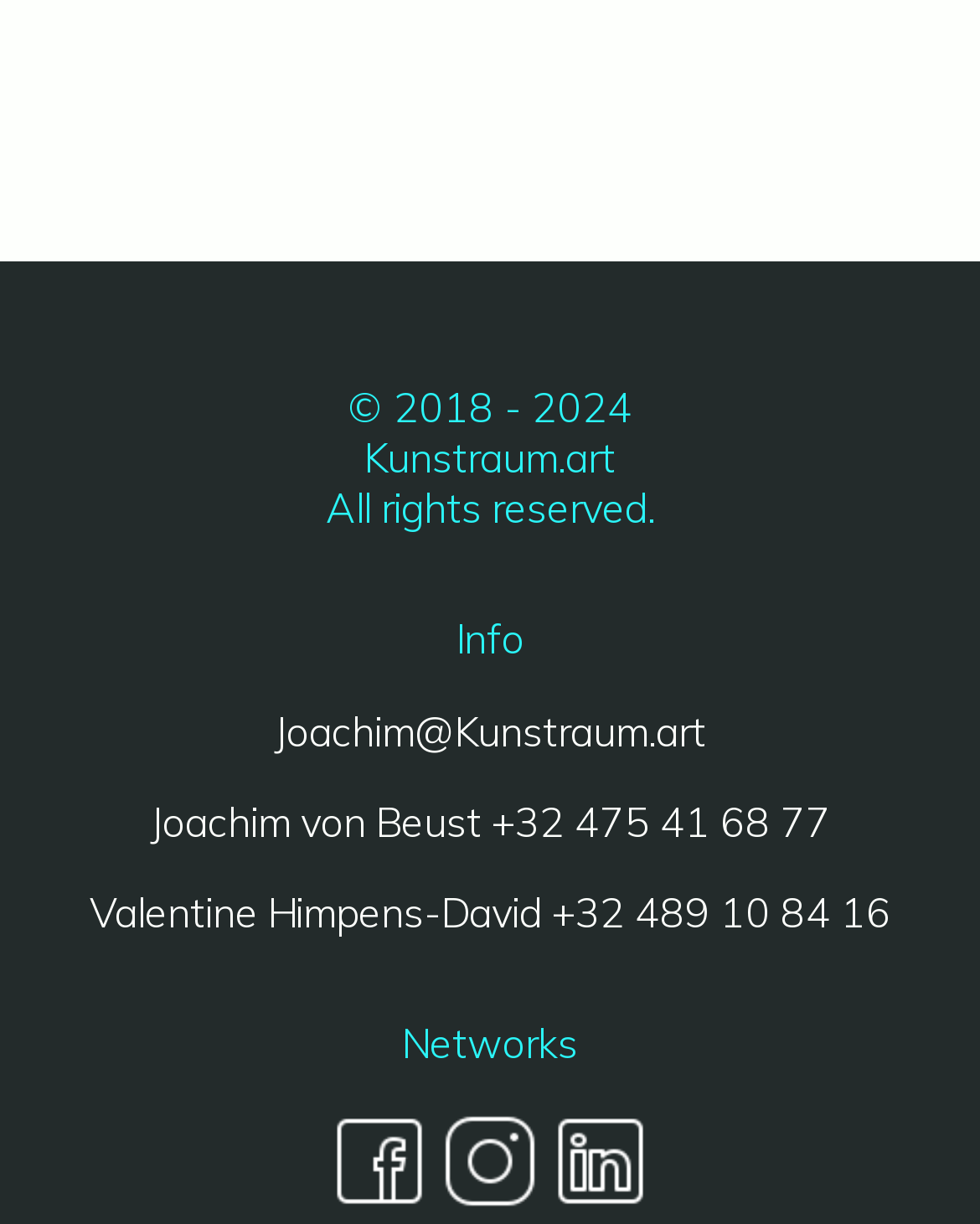What is the email address of Joachim?
Please respond to the question with a detailed and well-explained answer.

The email address of Joachim can be found in the middle of the webpage, where it says 'Joachim@Kunstraum.art'.